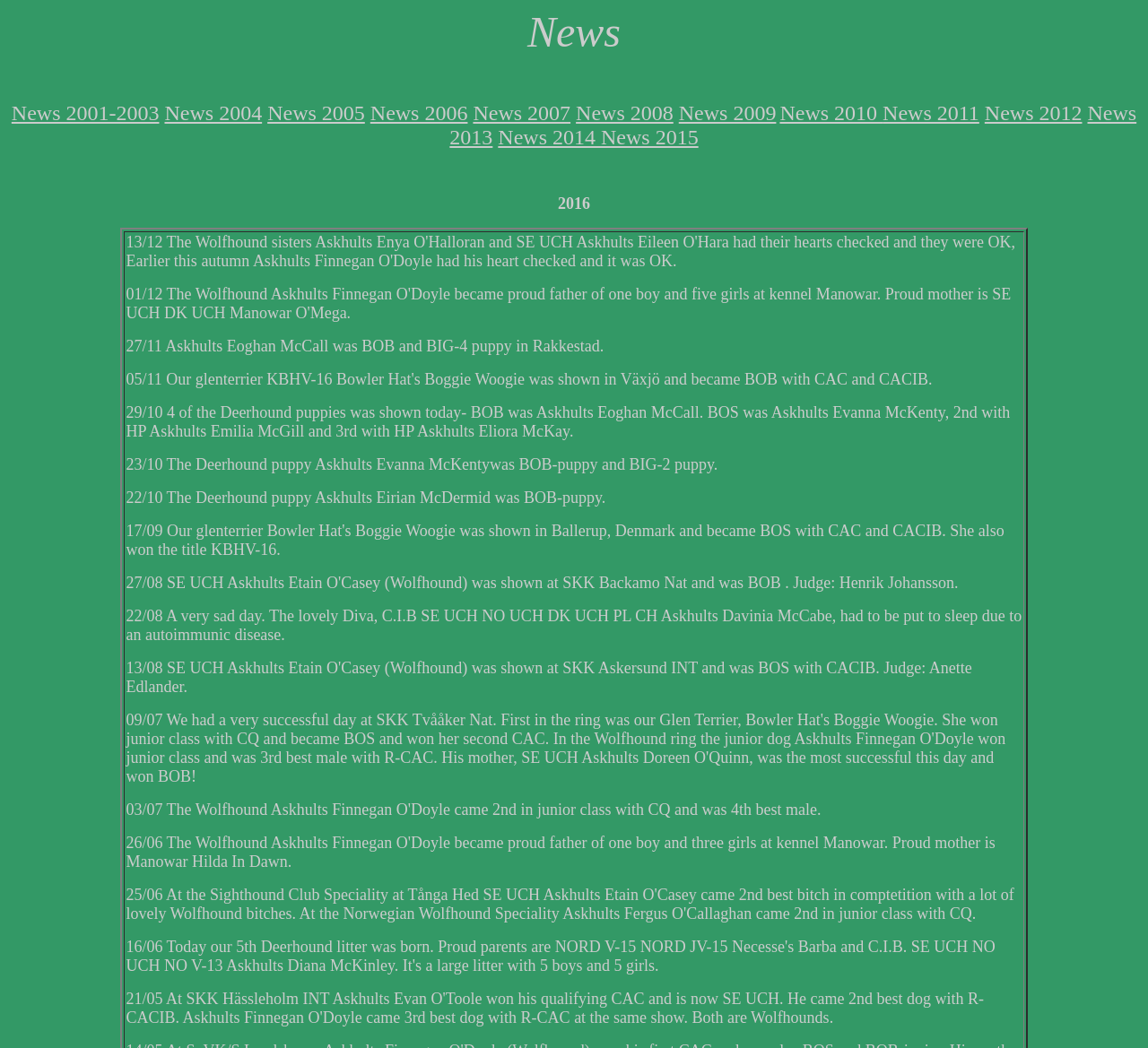Please give the bounding box coordinates of the area that should be clicked to fulfill the following instruction: "view news from 2007". The coordinates should be in the format of four float numbers from 0 to 1, i.e., [left, top, right, bottom].

[0.412, 0.097, 0.497, 0.119]